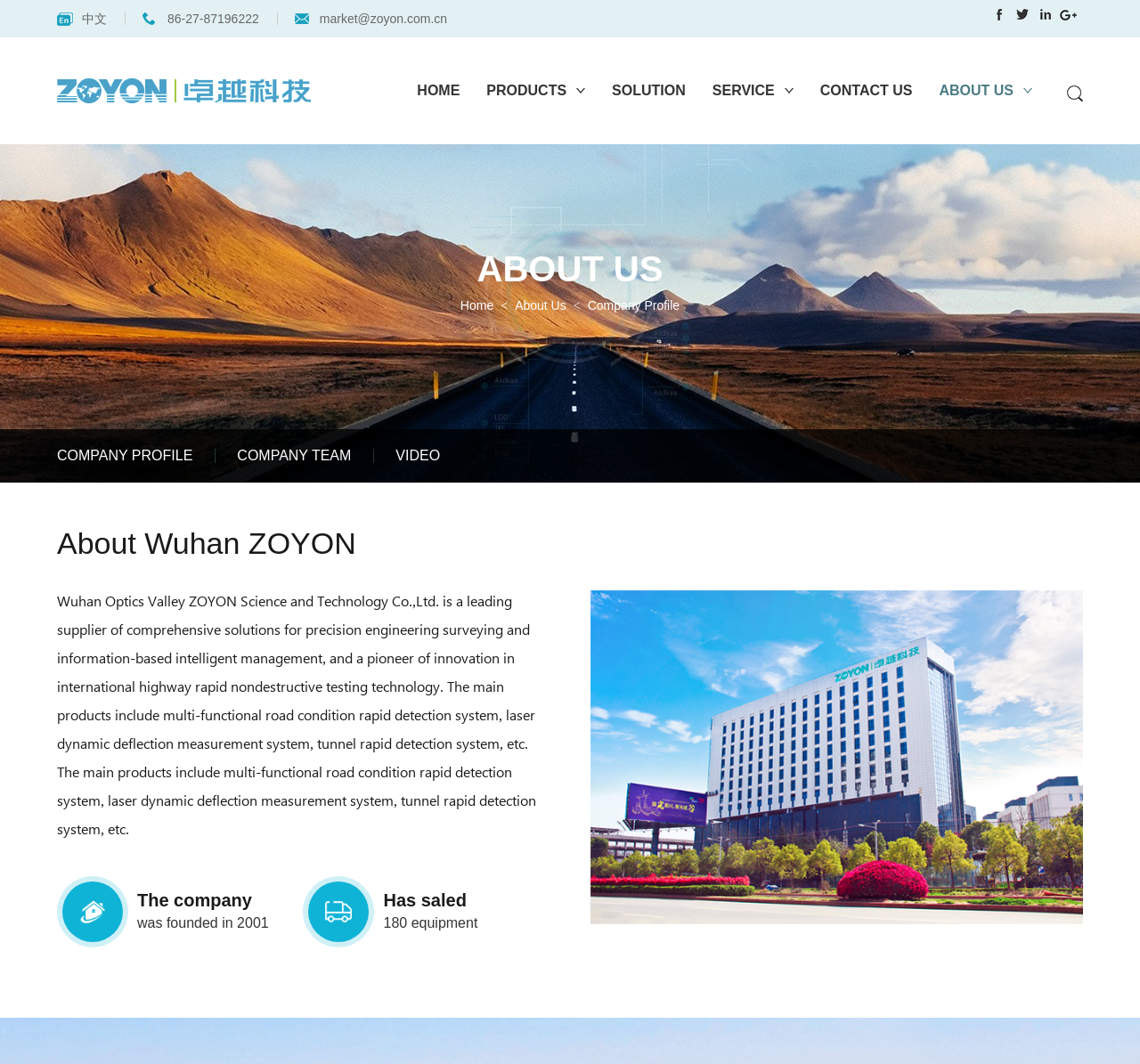Please find the bounding box coordinates of the section that needs to be clicked to achieve this instruction: "Switch to Chinese version".

[0.05, 0.0, 0.094, 0.035]